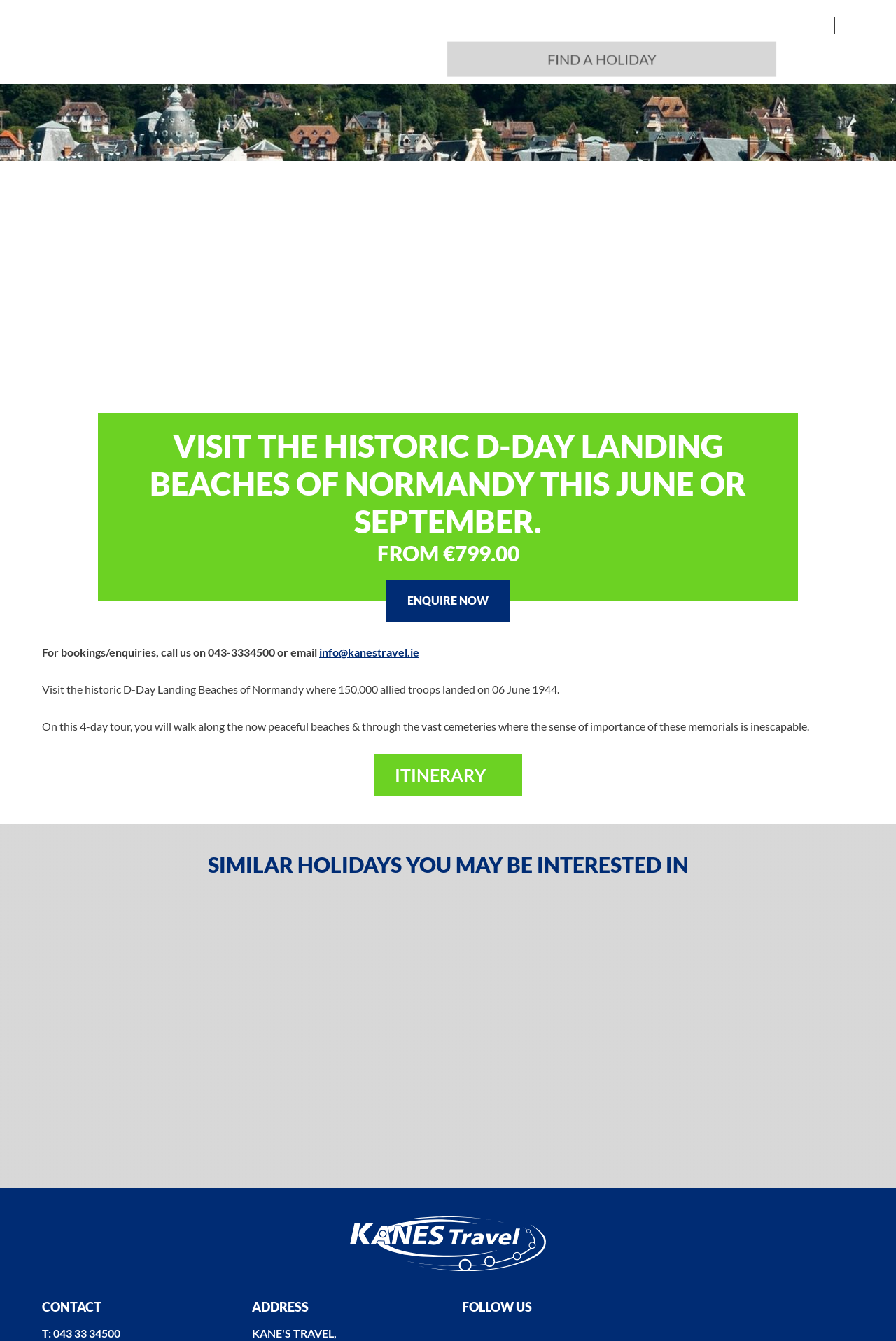What is the purpose of the 4-day tour to Normandy?
Kindly offer a comprehensive and detailed response to the question.

The purpose of the 4-day tour to Normandy can be inferred from the text on the webpage, which says 'Visit the historic D-Day Landing Beaches of Normandy where 150,000 allied troops landed on 06 June 1944'.